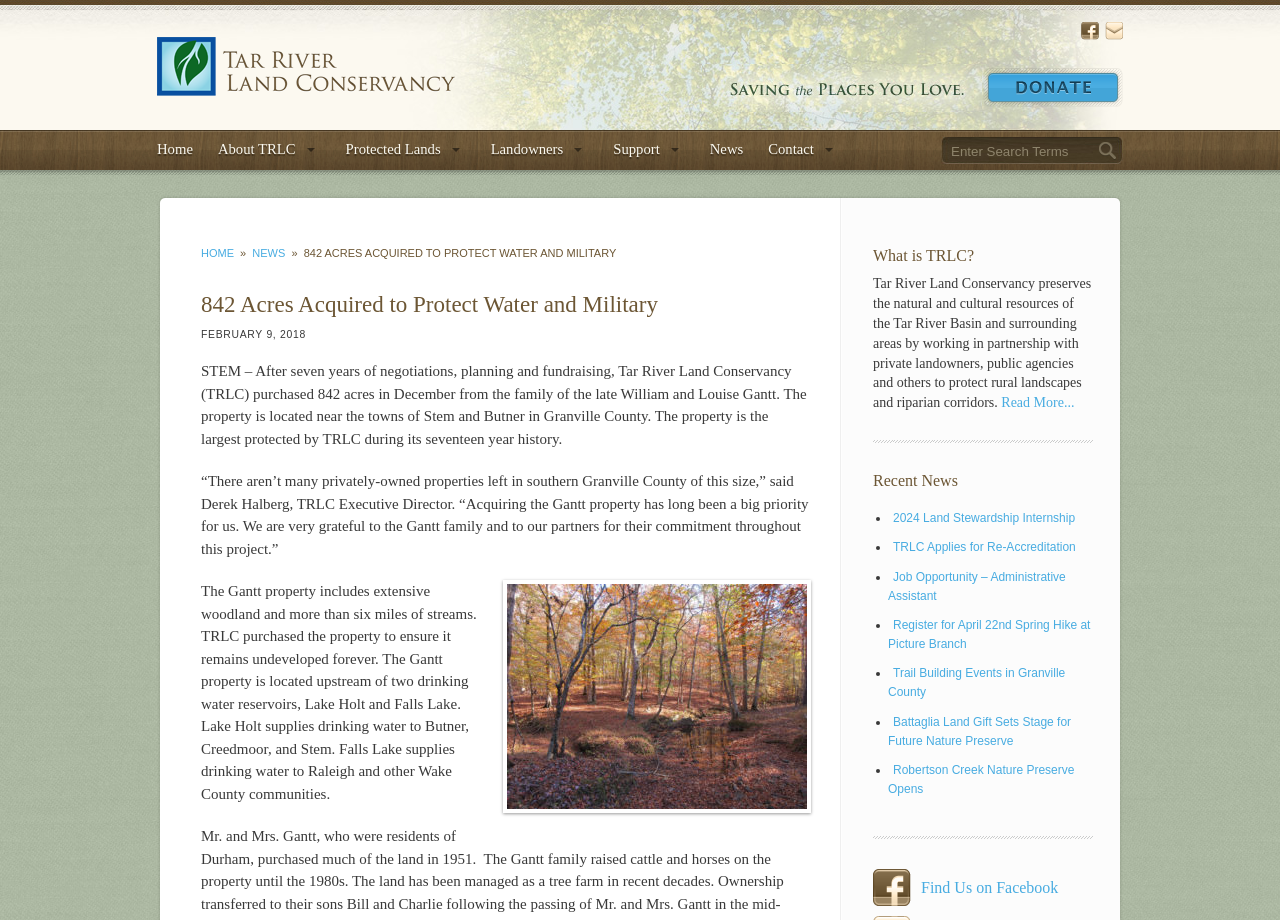What is the name of the lake that supplies drinking water to Raleigh?
Please use the image to provide an in-depth answer to the question.

I found the answer by reading the paragraph that starts with 'The Gantt property is located upstream of two drinking water reservoirs, Lake Holt and Falls Lake.' This paragraph is located in the middle of the webpage.